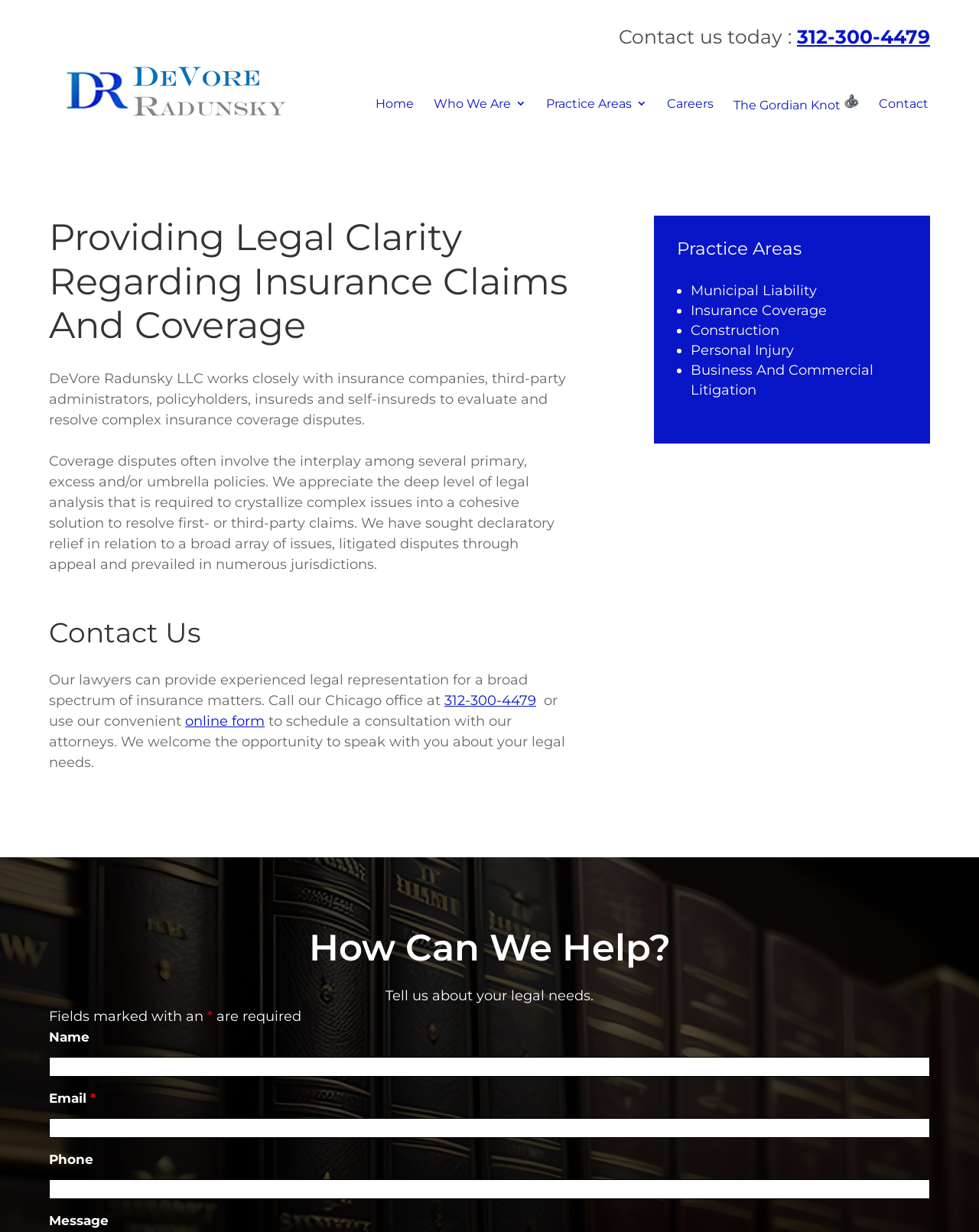Determine and generate the text content of the webpage's headline.

Providing Legal Clarity Regarding Insurance Claims And Coverage